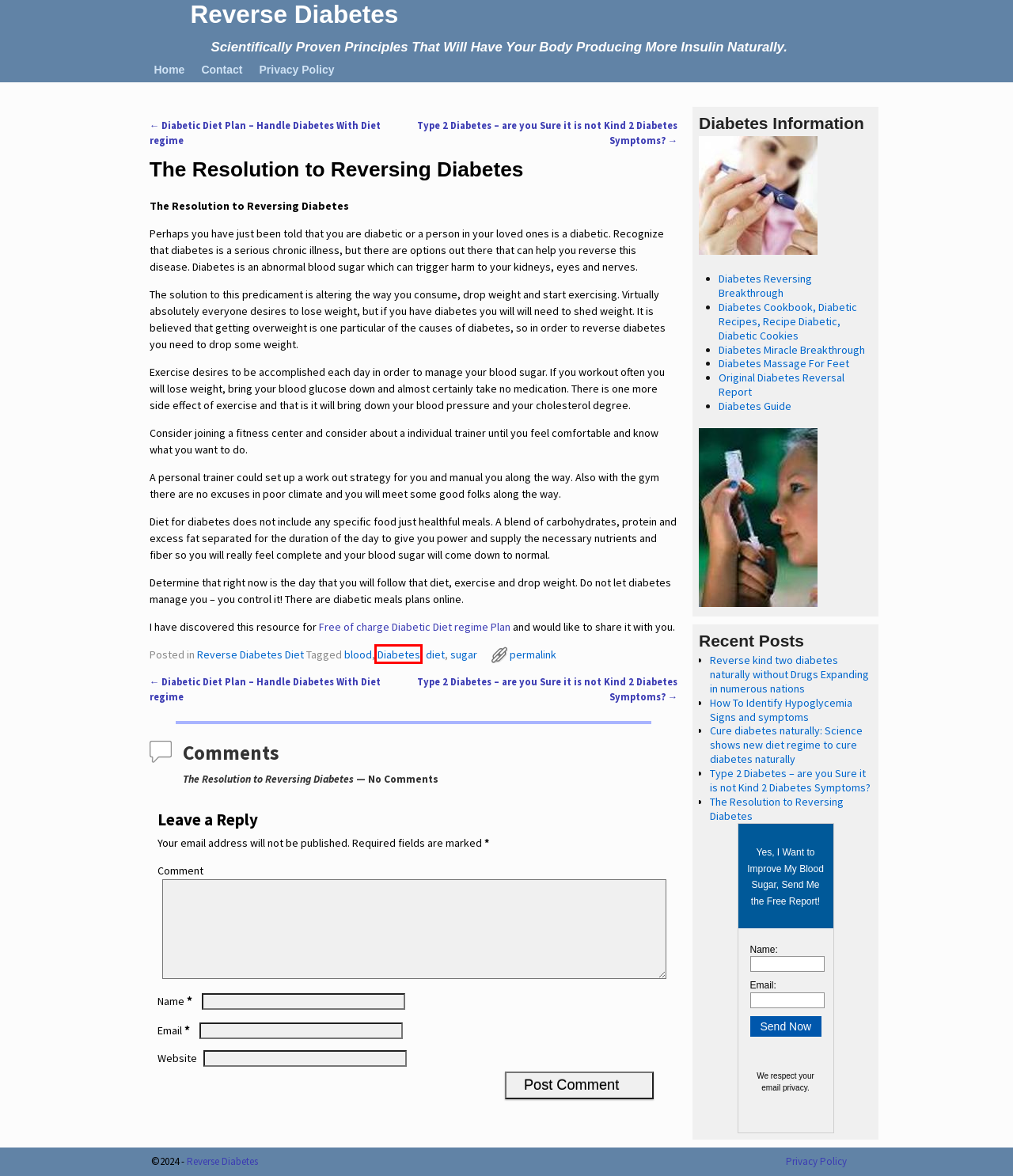Look at the given screenshot of a webpage with a red rectangle bounding box around a UI element. Pick the description that best matches the new webpage after clicking the element highlighted. The descriptions are:
A. blood | Reverse Diabetes
B. Diabetes | Reverse Diabetes
C. Cure diabetes naturally: Science shows new diet regime to cure diabetes naturally
D. Type 2 Diabetes – are you Sure it is not Kind 2 Diabetes Symptoms?
E. diet | Reverse Diabetes
F. Diabetic Diet Plan – Handle Diabetes With Diet regime
G. Reverse kind two diabetes naturally without Drugs Expanding in numerous nations
H. Reverse Diabetes Diet

B